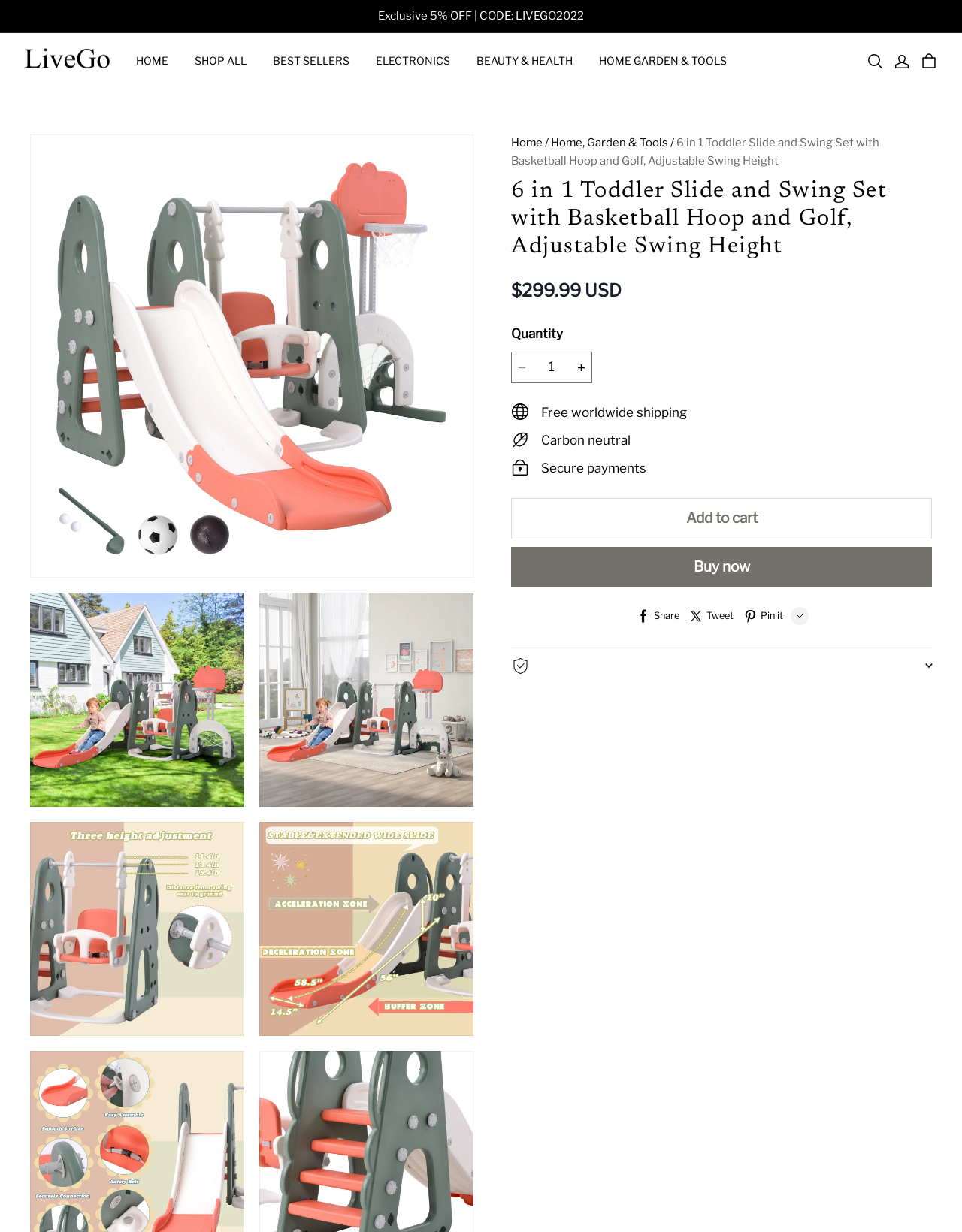Please reply to the following question using a single word or phrase: 
How many links are in the top navigation bar?

6